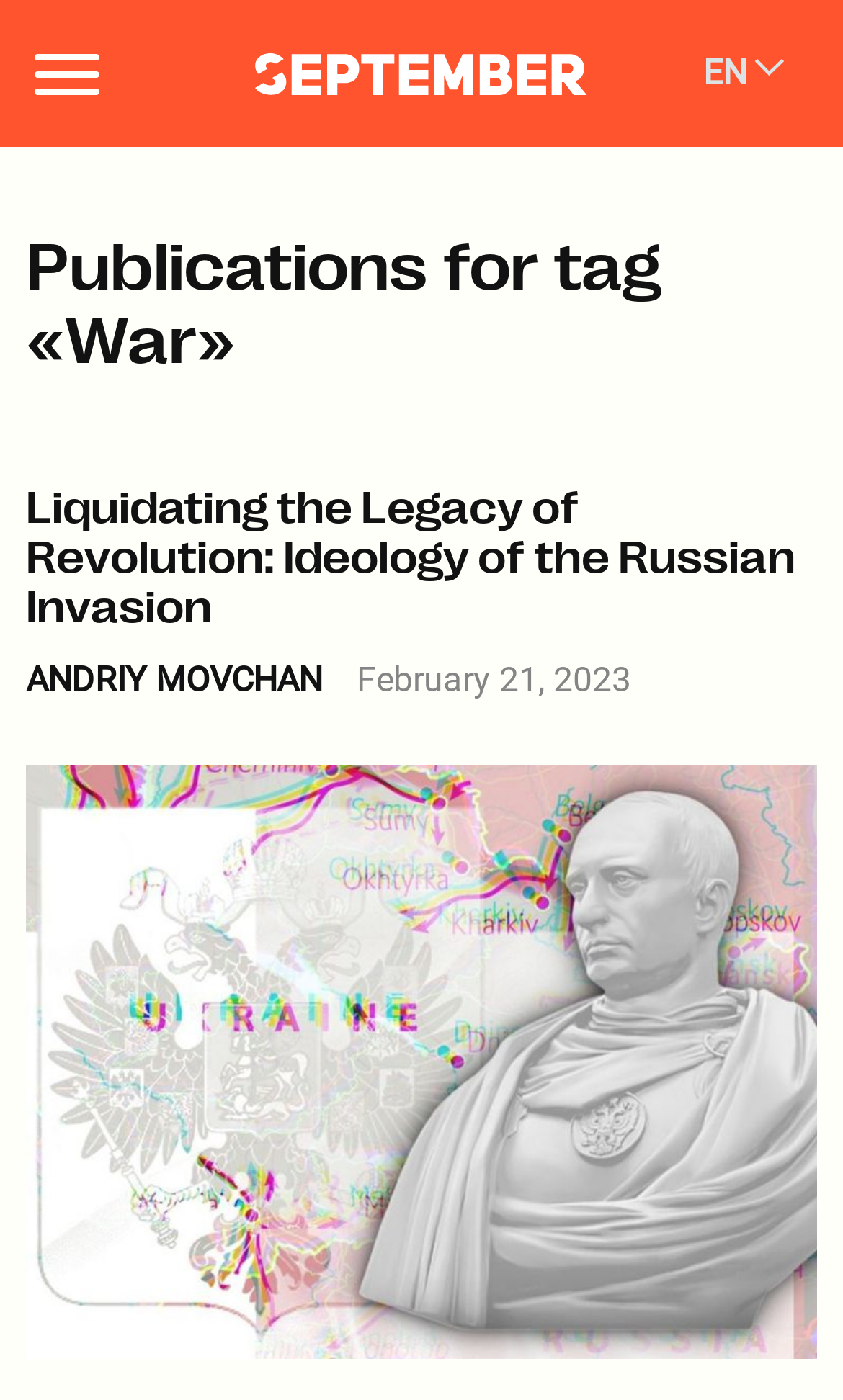Provide the bounding box coordinates for the UI element that is described by this text: "SEPTEMBER". The coordinates should be in the form of four float numbers between 0 and 1: [left, top, right, bottom].

[0.303, 0.036, 0.697, 0.069]